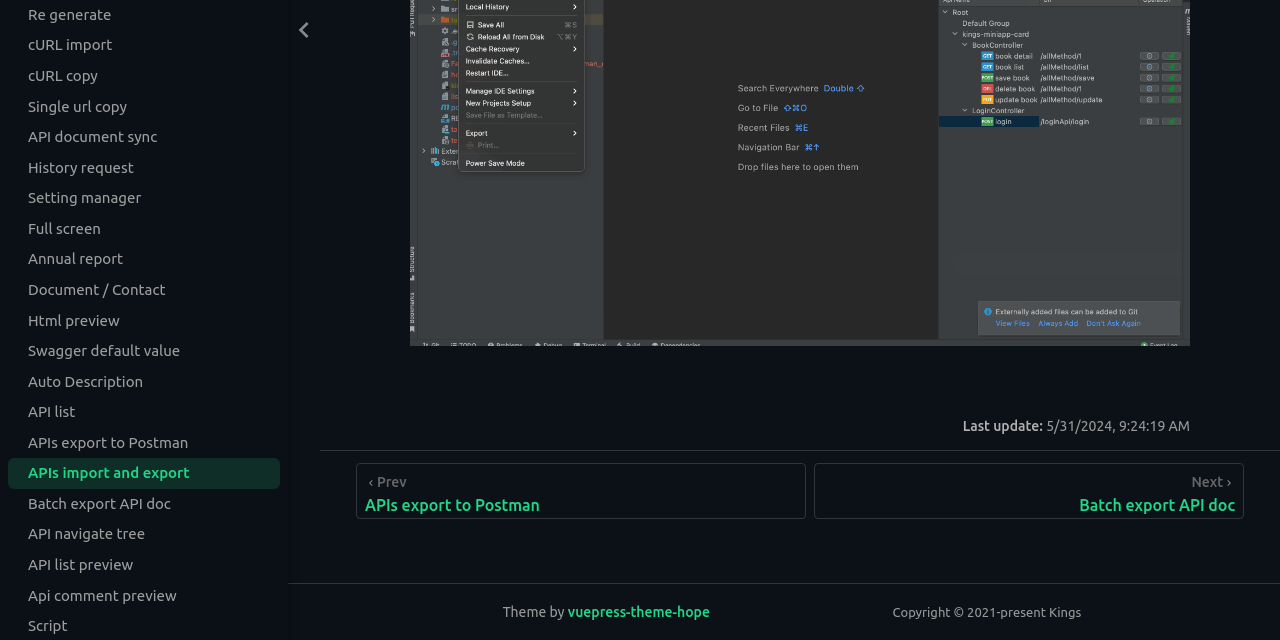Bounding box coordinates are to be given in the format (top-left x, top-left y, bottom-right x, bottom-right y). All values must be floating point numbers between 0 and 1. Provide the bounding box coordinate for the UI element described as: Auto Description

[0.006, 0.573, 0.219, 0.621]